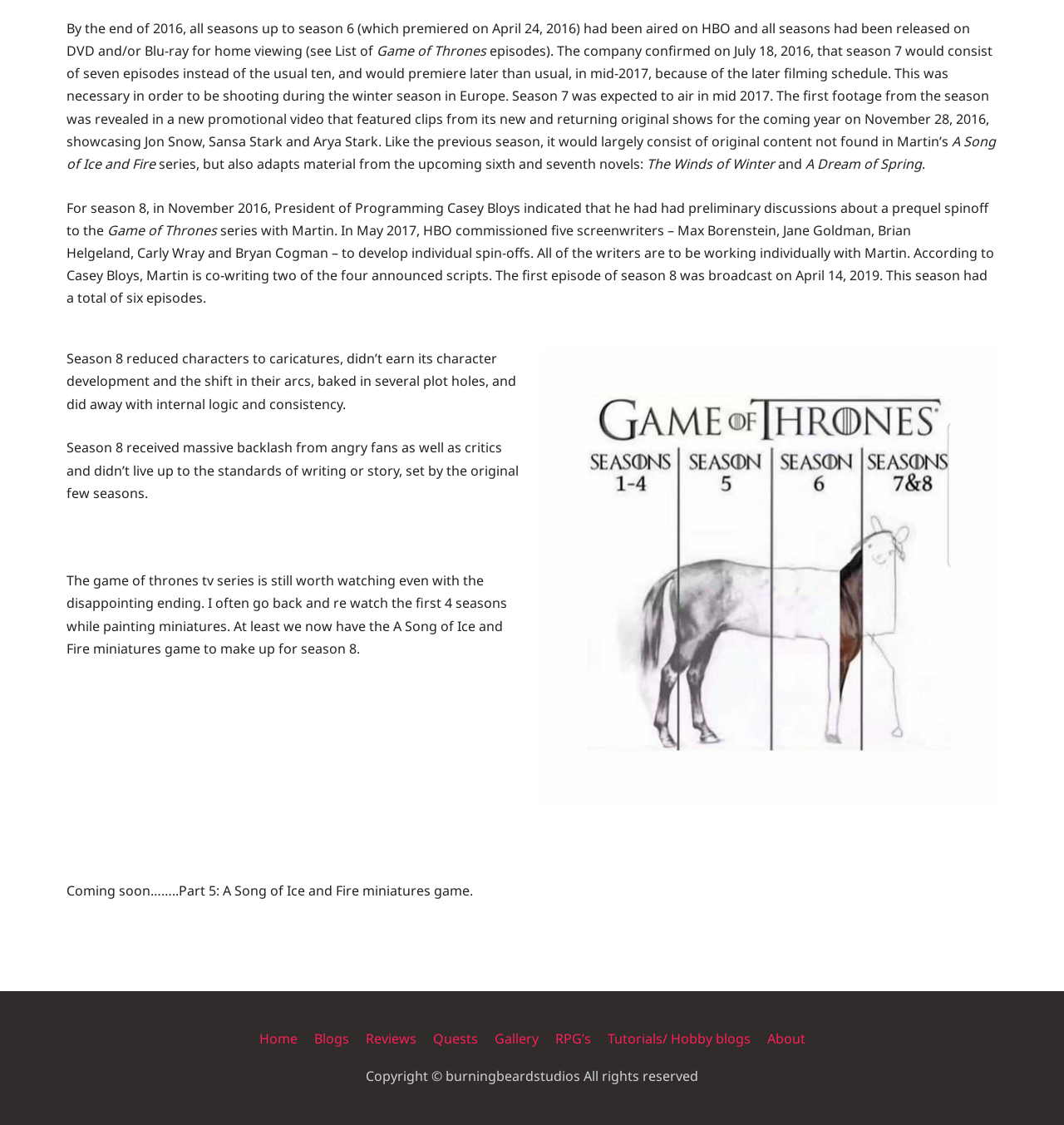Show the bounding box coordinates of the region that should be clicked to follow the instruction: "Click on the 'About' link."

[0.714, 0.915, 0.757, 0.931]